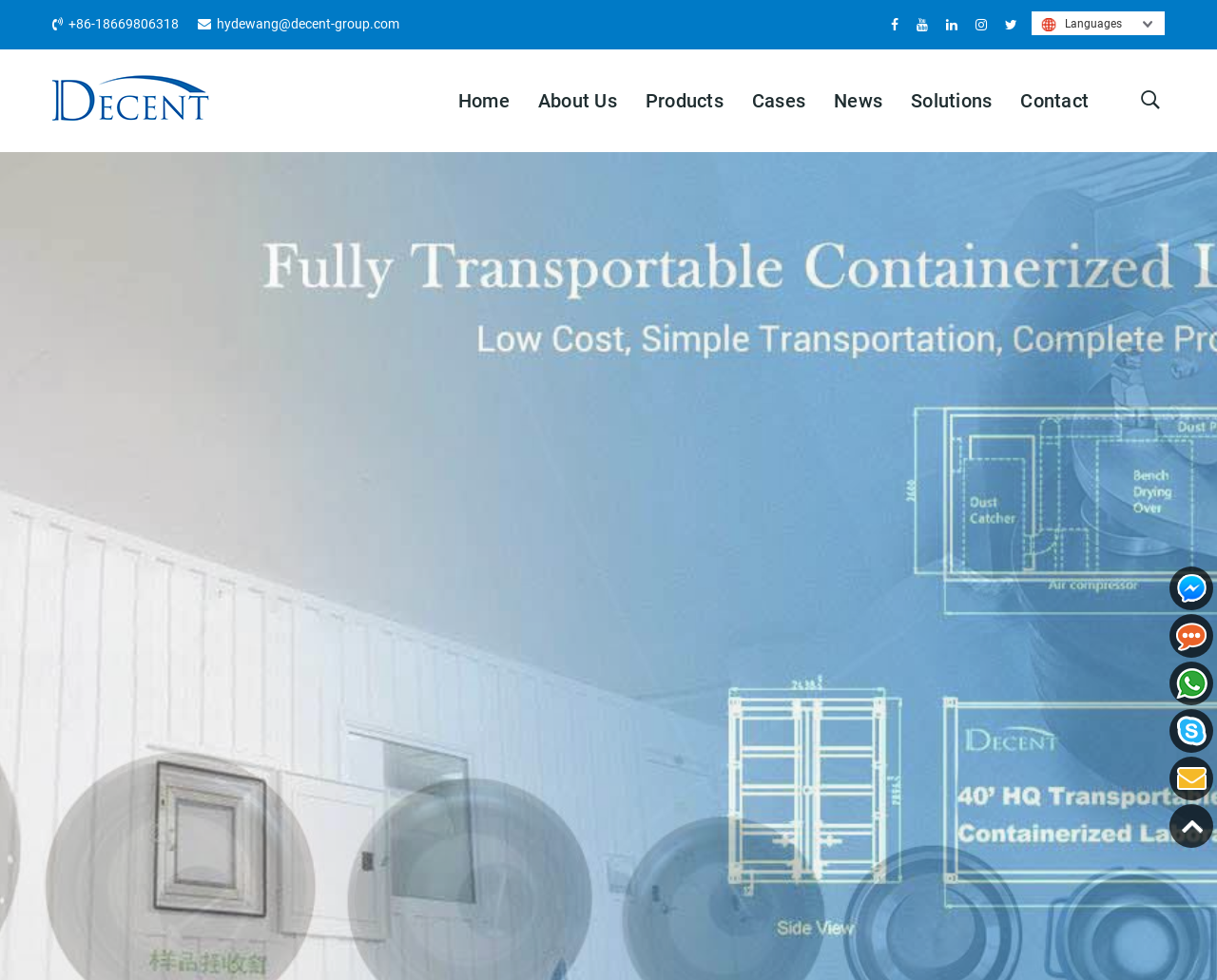Please identify the bounding box coordinates of the region to click in order to complete the given instruction: "Check the company's Facebook Messenger". The coordinates should be four float numbers between 0 and 1, i.e., [left, top, right, bottom].

[0.961, 0.578, 0.997, 0.623]